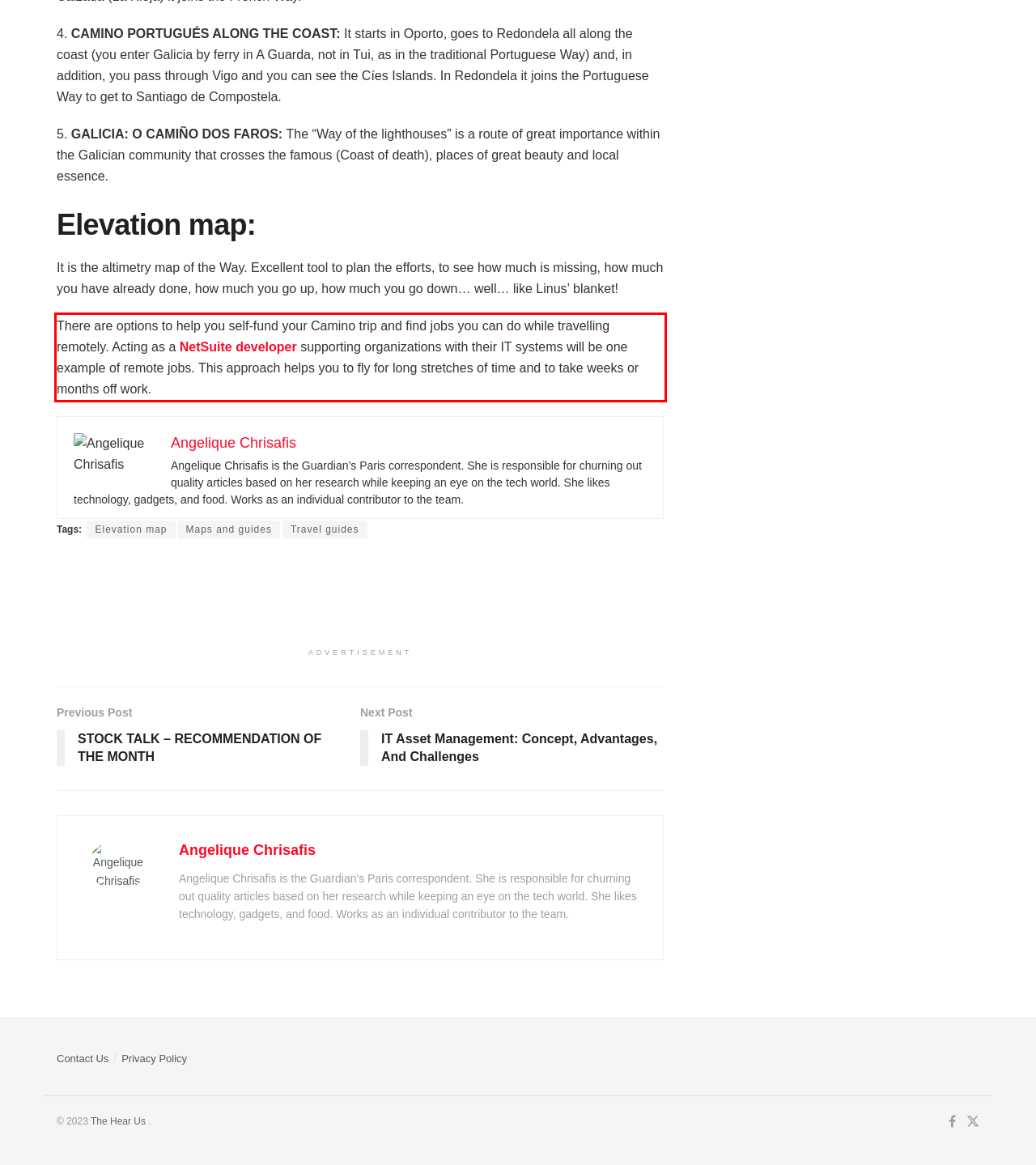You are provided with a screenshot of a webpage featuring a red rectangle bounding box. Extract the text content within this red bounding box using OCR.

There are options to help you self-fund your Camino trip and find jobs you can do while travelling remotely. Acting as a NetSuite developer supporting organizations with their IT systems will be one example of remote jobs. This approach helps you to fly for long stretches of time and to take weeks or months off work.